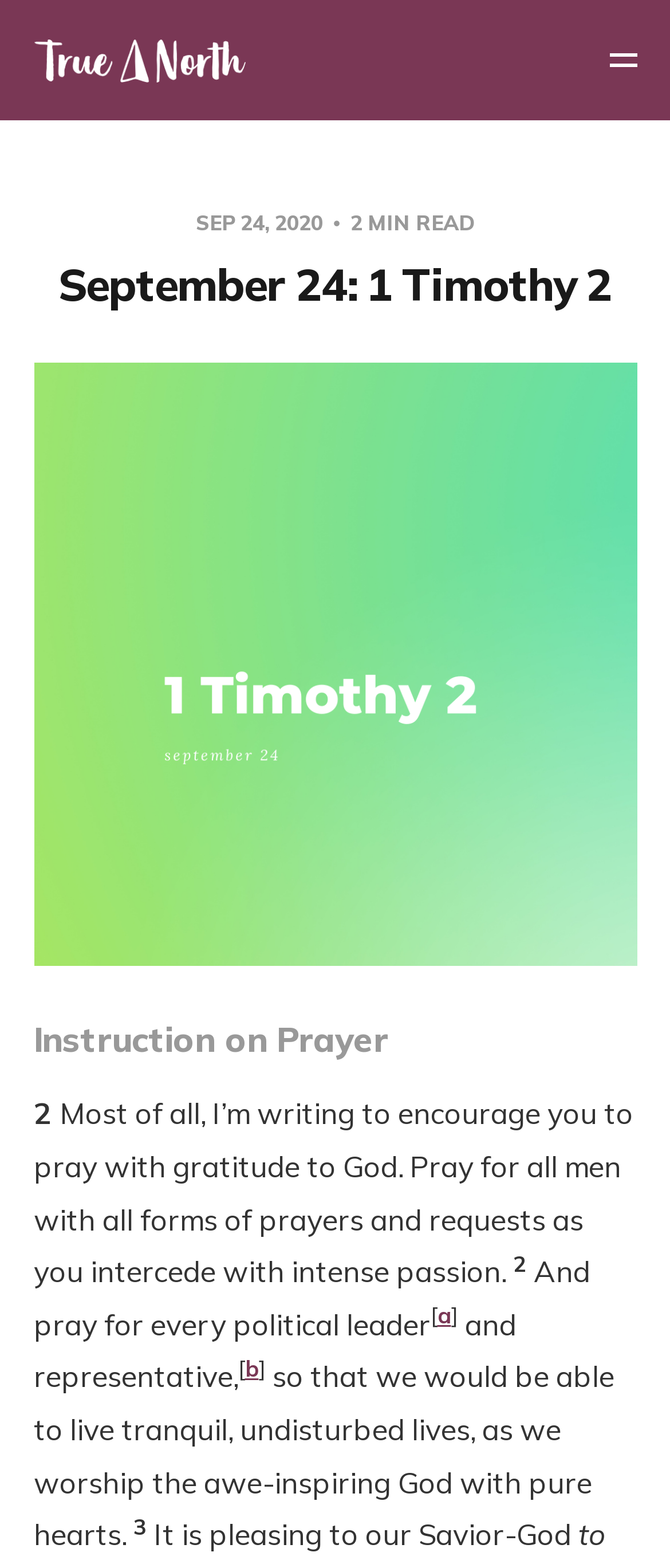How many minutes does it take to read the article?
Answer the question using a single word or phrase, according to the image.

2 MIN